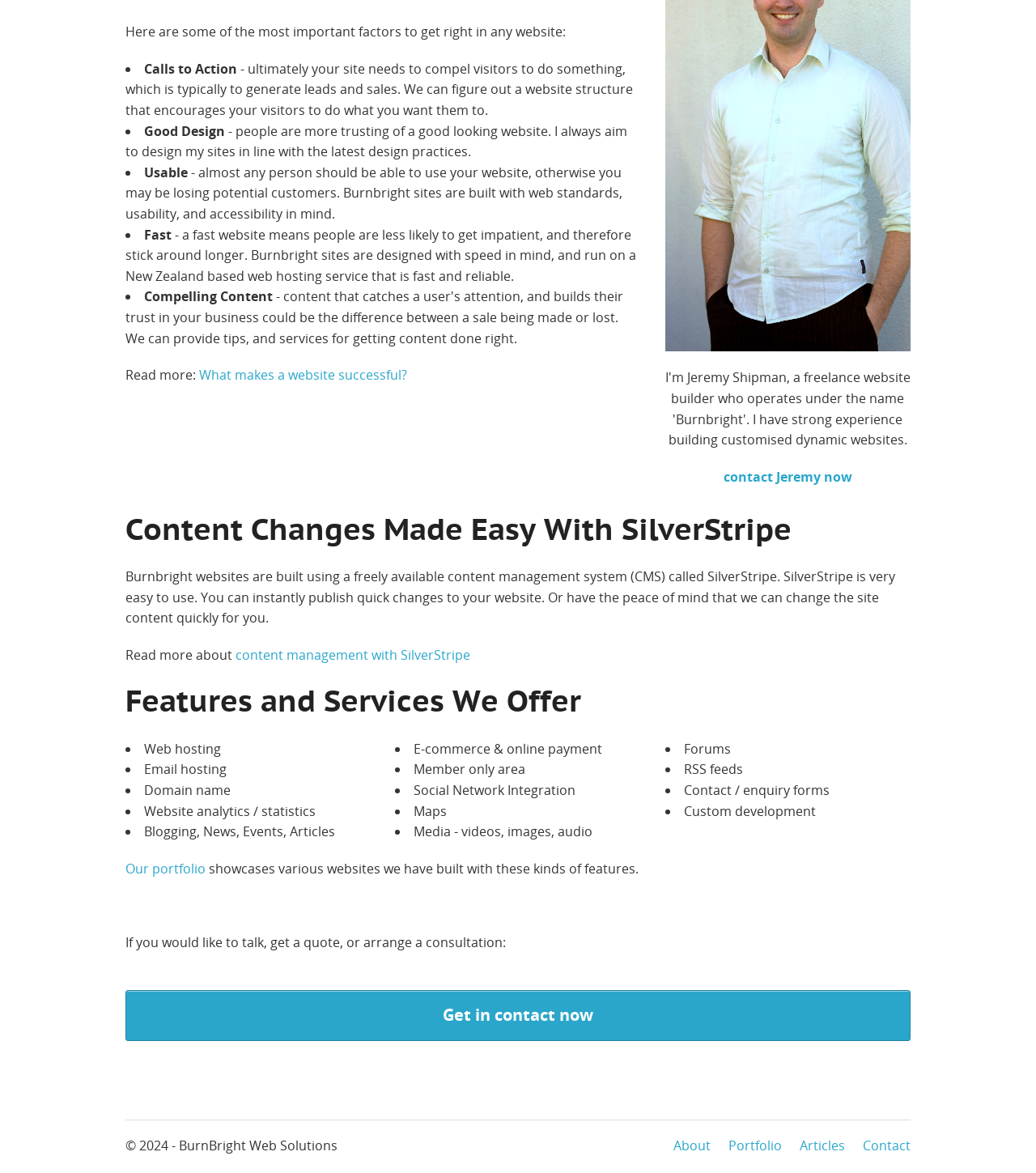Provide the bounding box coordinates for the UI element that is described by this text: "content management with SilverStripe". The coordinates should be in the form of four float numbers between 0 and 1: [left, top, right, bottom].

[0.227, 0.551, 0.454, 0.566]